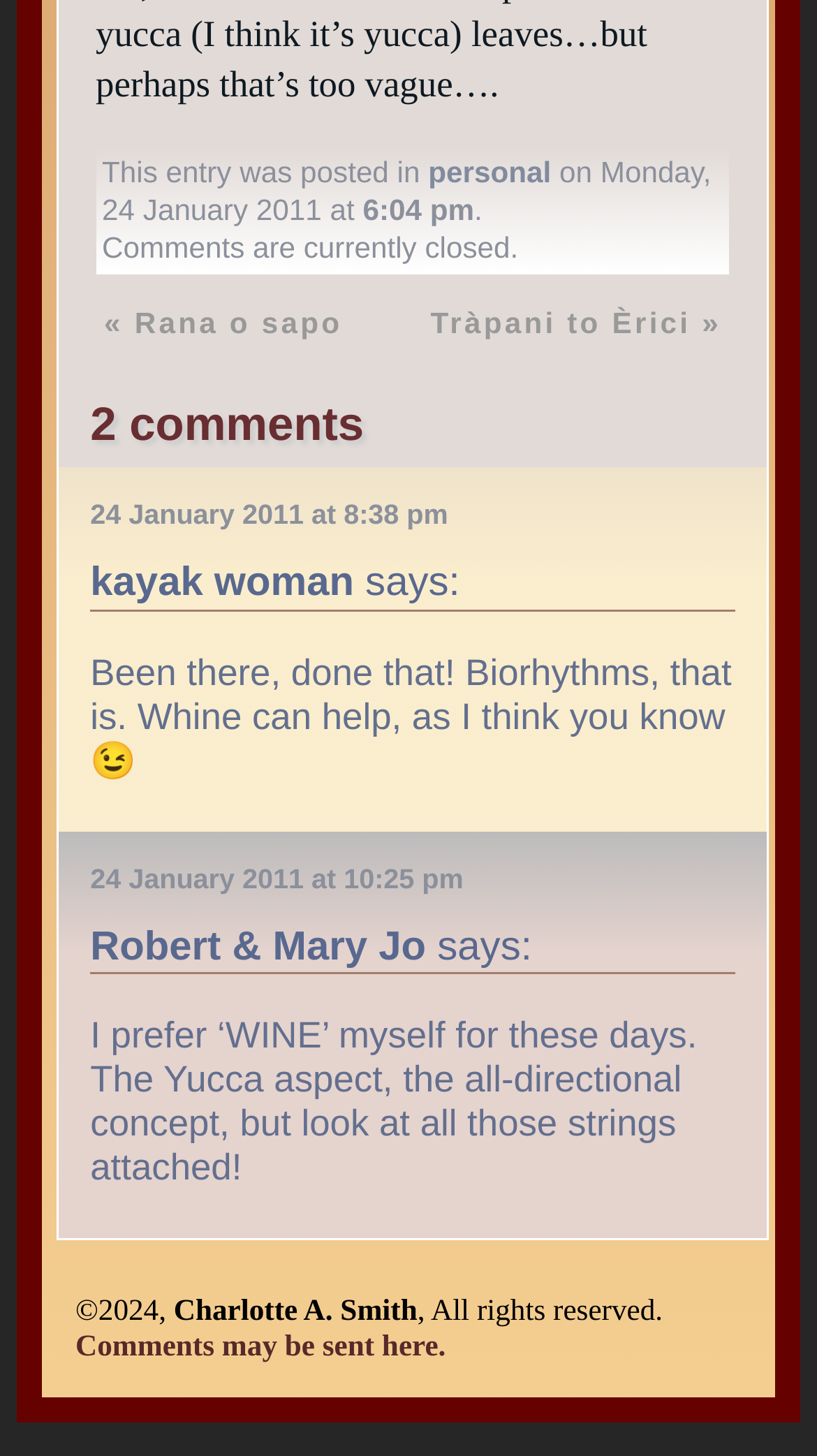Please examine the image and provide a detailed answer to the question: What is the name of the author?

I found the name of the author by looking at the text '©2024, Charlotte A. Smith, All rights reserved.' at the bottom of the page.